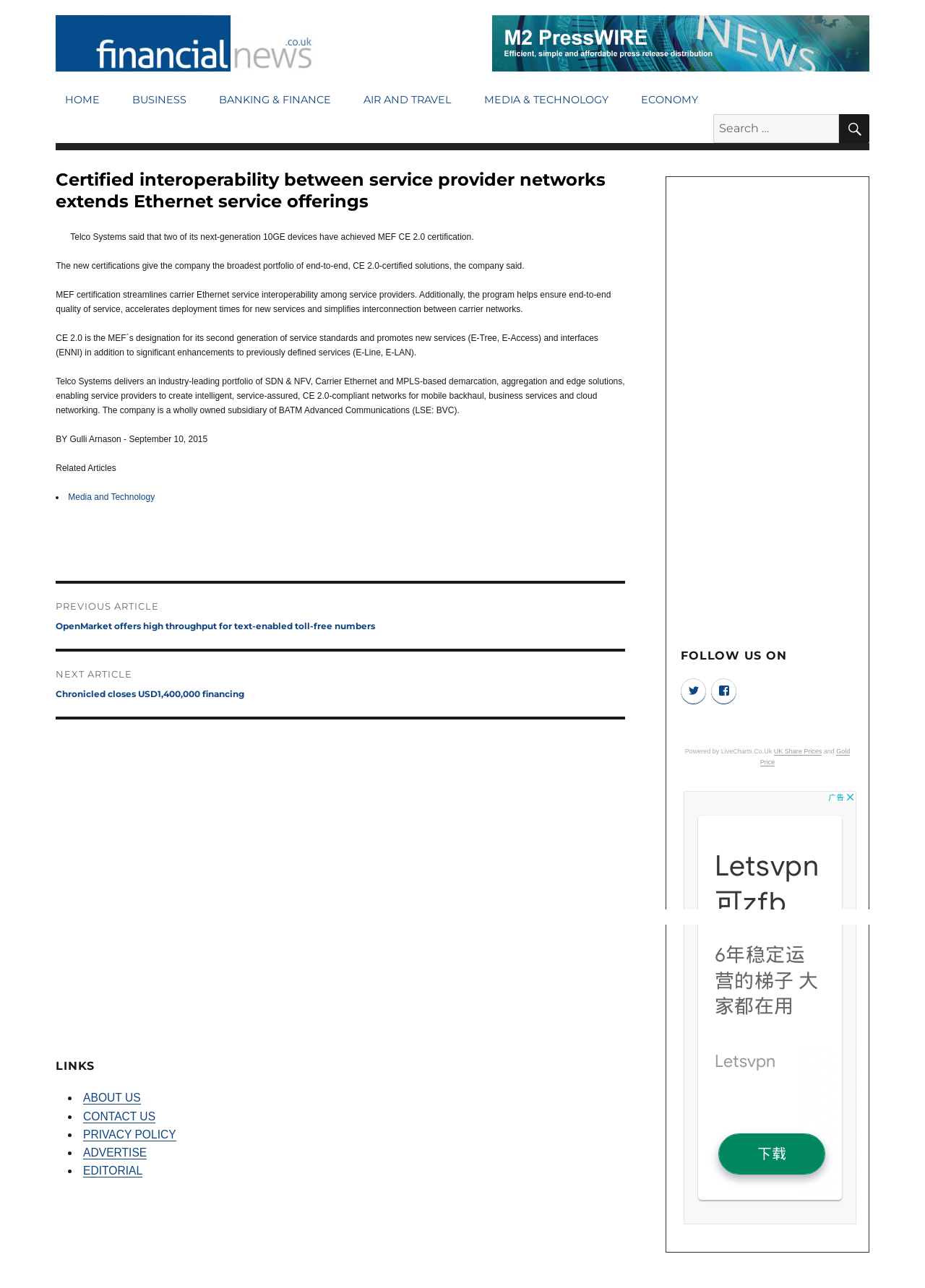Please specify the bounding box coordinates of the clickable section necessary to execute the following command: "Check UK Share Prices".

[0.837, 0.581, 0.889, 0.586]